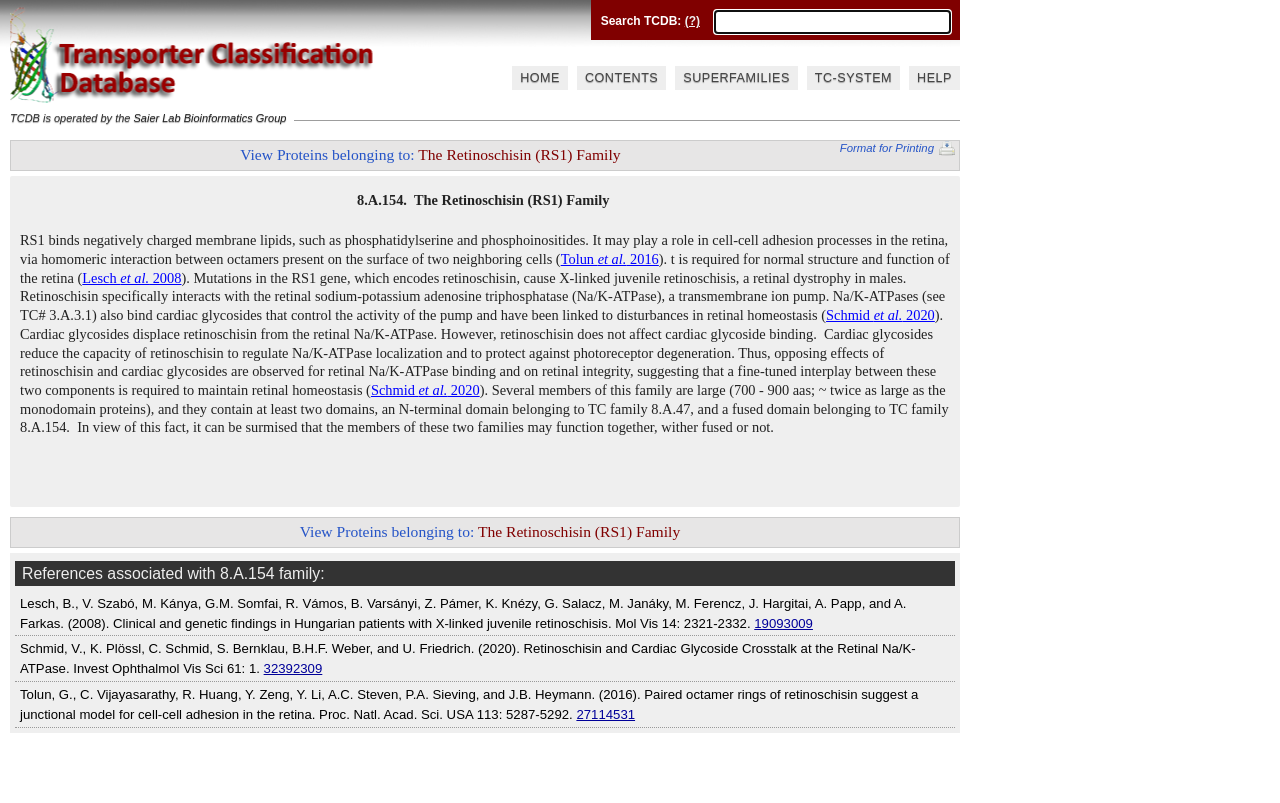Locate the bounding box coordinates of the element that needs to be clicked to carry out the instruction: "Go to HOME page". The coordinates should be given as four float numbers ranging from 0 to 1, i.e., [left, top, right, bottom].

[0.4, 0.082, 0.444, 0.112]